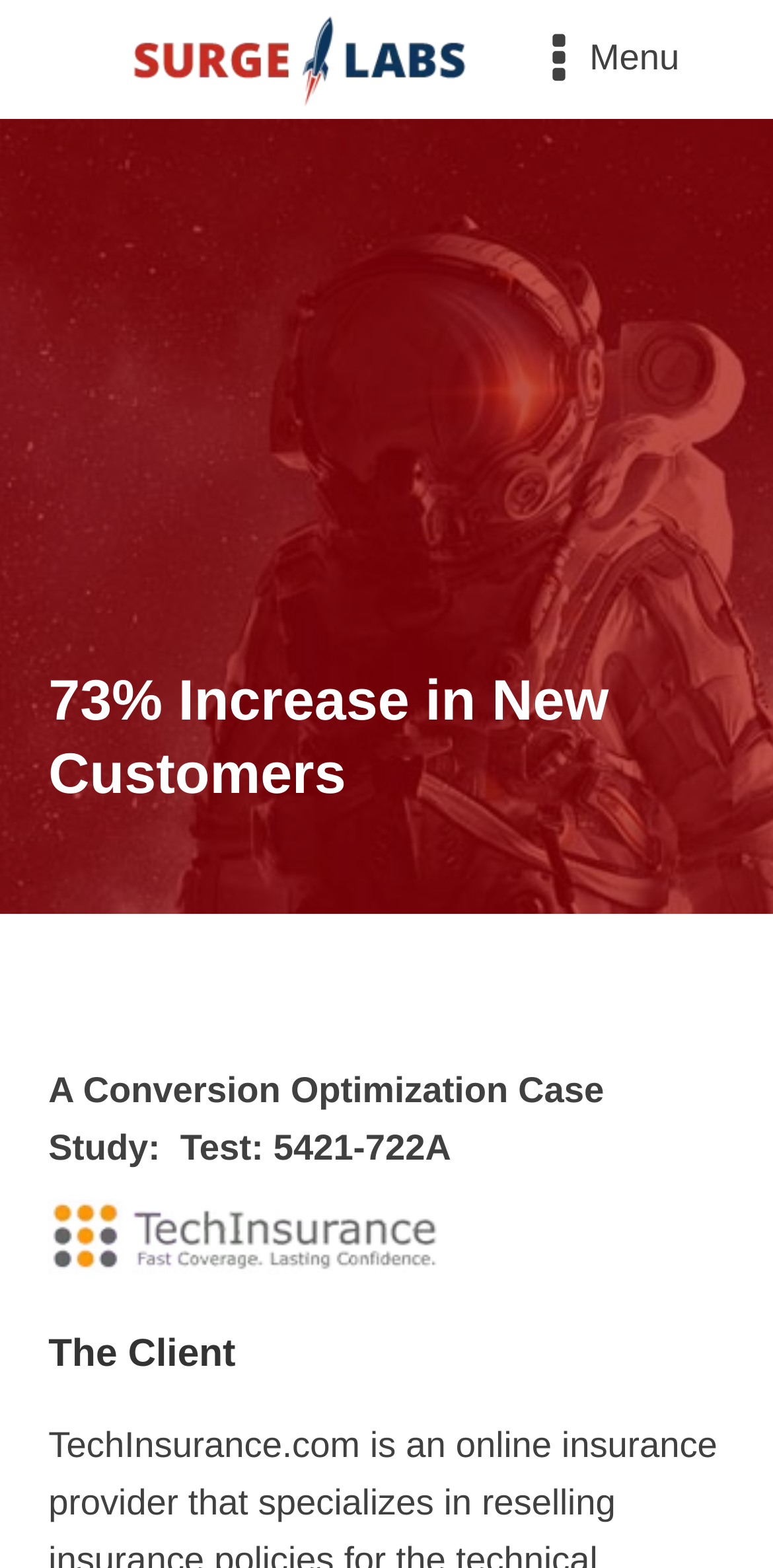What is the text next to the link at the top?
Please look at the screenshot and answer in one word or a short phrase.

Menu